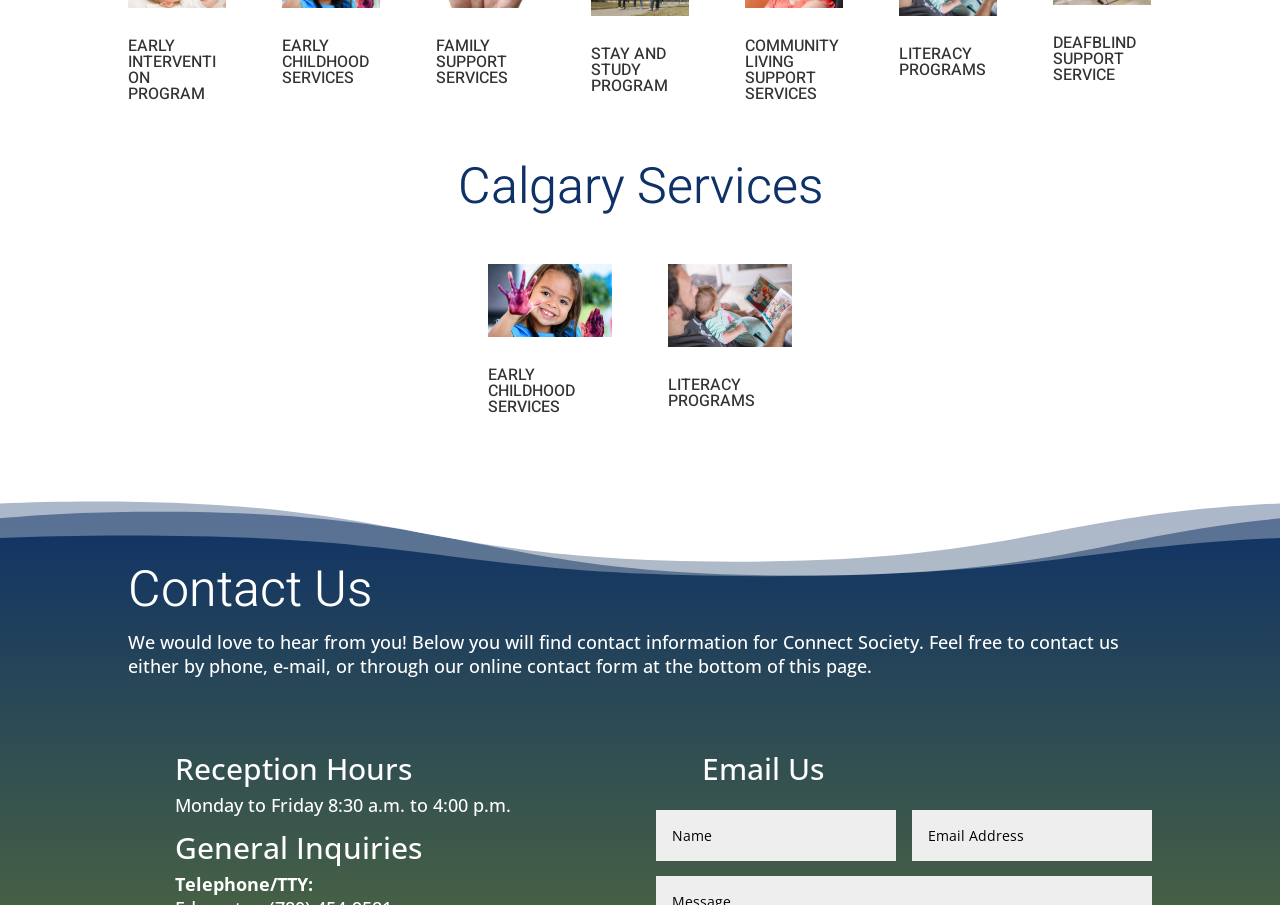Locate the bounding box coordinates of the region to be clicked to comply with the following instruction: "Click on Contact Us". The coordinates must be four float numbers between 0 and 1, in the form [left, top, right, bottom].

[0.1, 0.612, 0.291, 0.693]